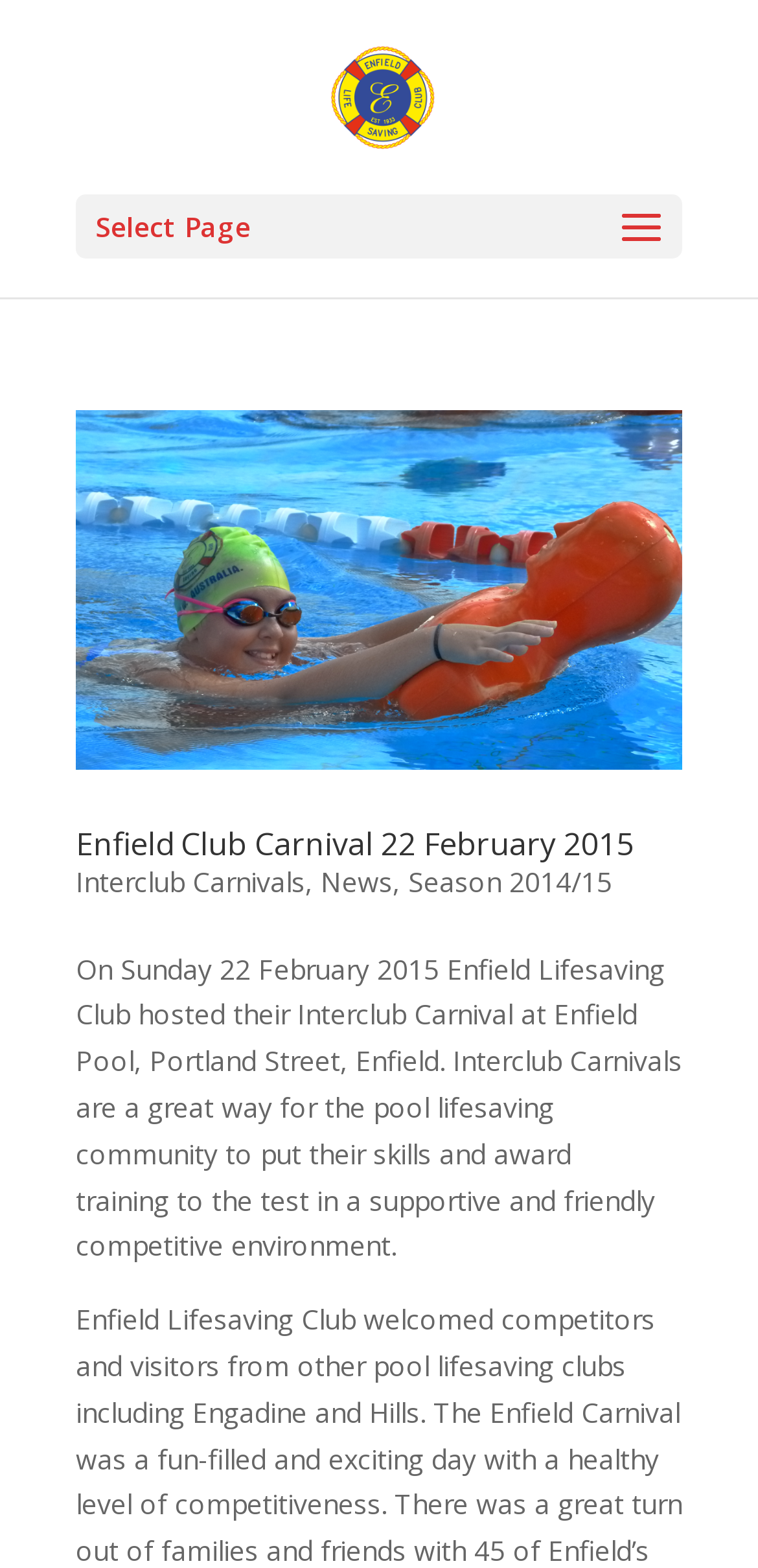How many links are there in the webpage?
Answer the question based on the image using a single word or a brief phrase.

6